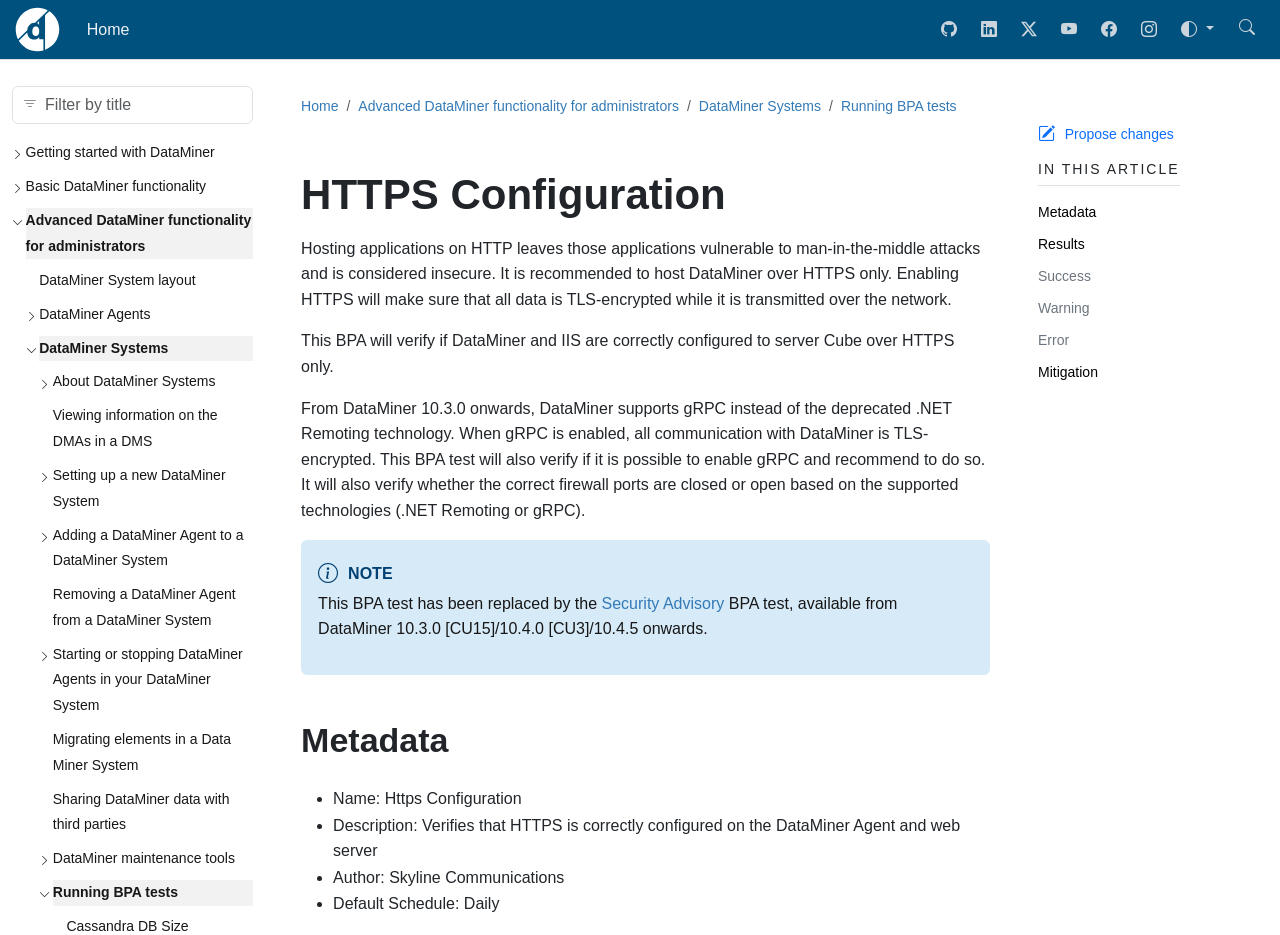Using the provided element description "Advanced DataMiner functionality for administrators", determine the bounding box coordinates of the UI element.

[0.28, 0.104, 0.53, 0.121]